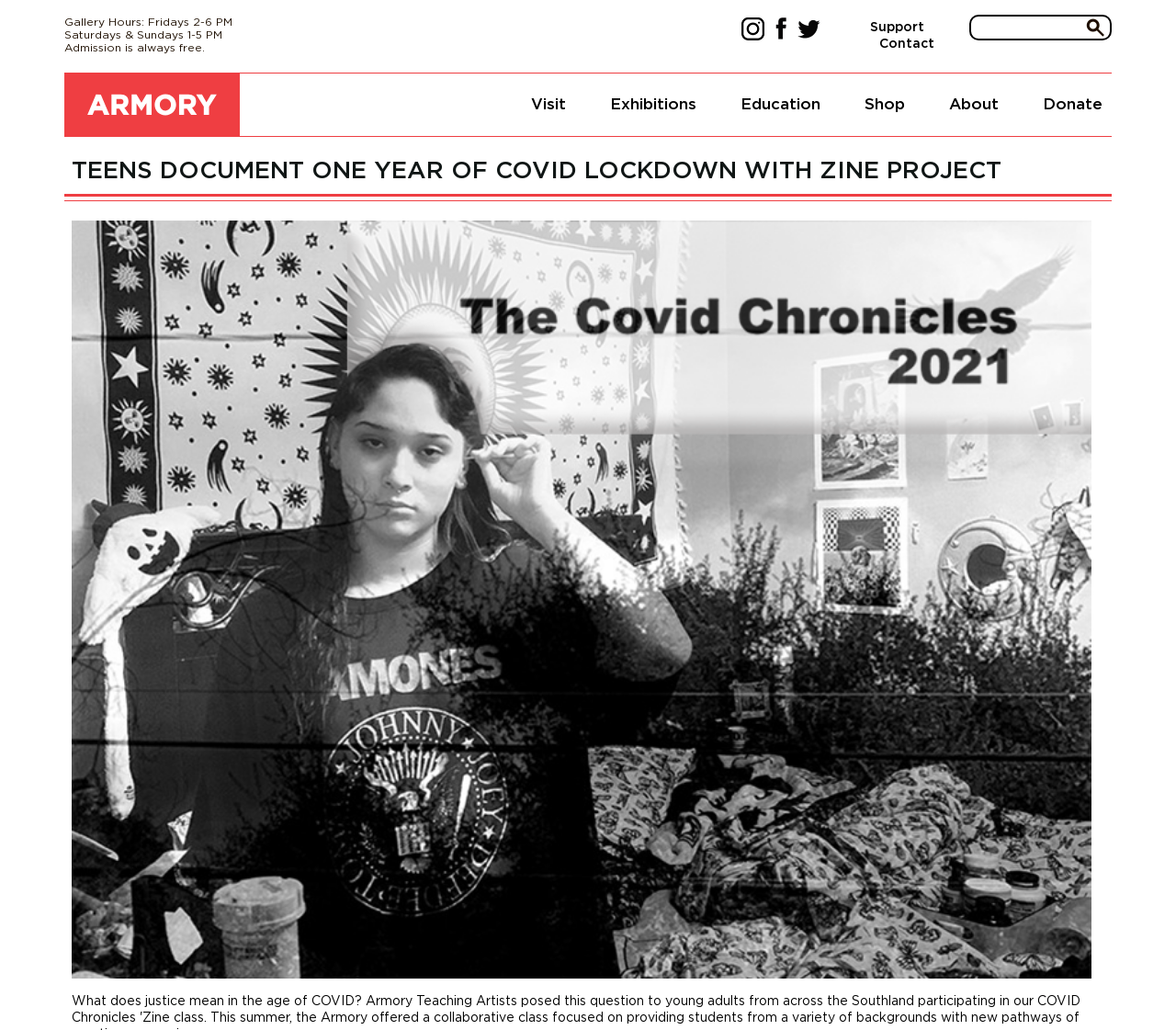Give a one-word or one-phrase response to the question: 
What are the gallery hours on Fridays?

2-6 PM